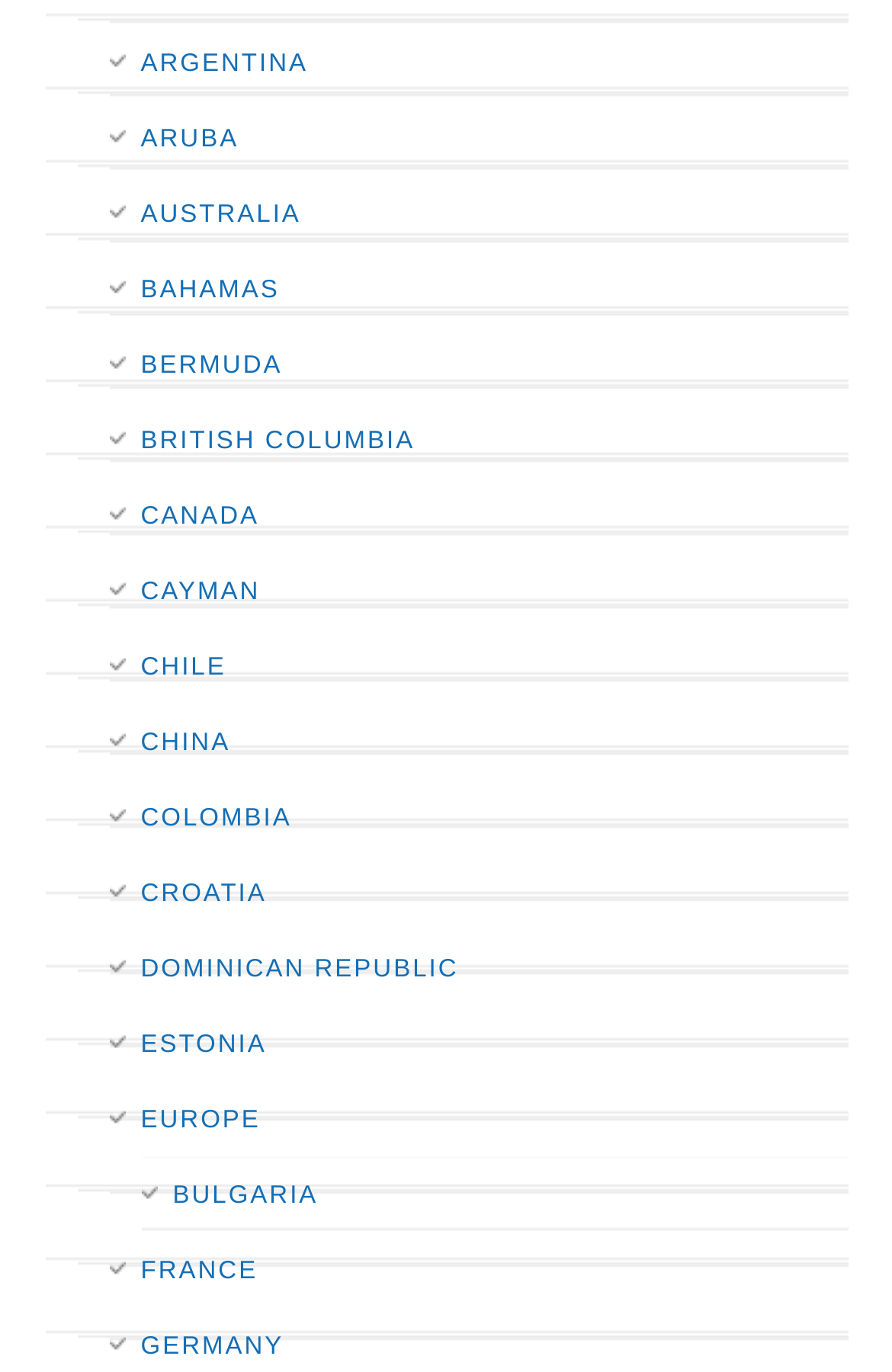Based on the element description "British Columbia", predict the bounding box coordinates of the UI element.

[0.158, 0.311, 0.465, 0.331]